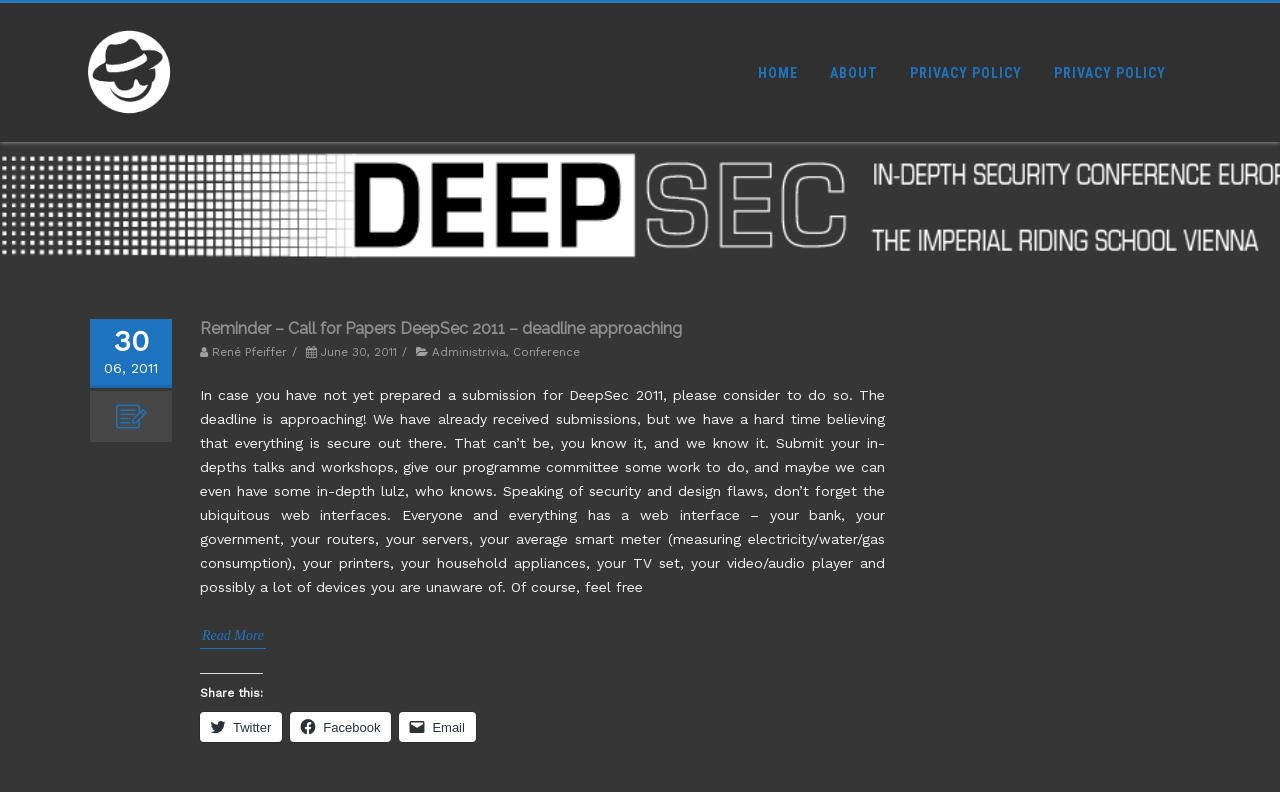How many social media sharing options are available?
Utilize the image to construct a detailed and well-explained answer.

I looked at the 'Share this:' section and found three social media sharing options: Twitter, Facebook, and Email.